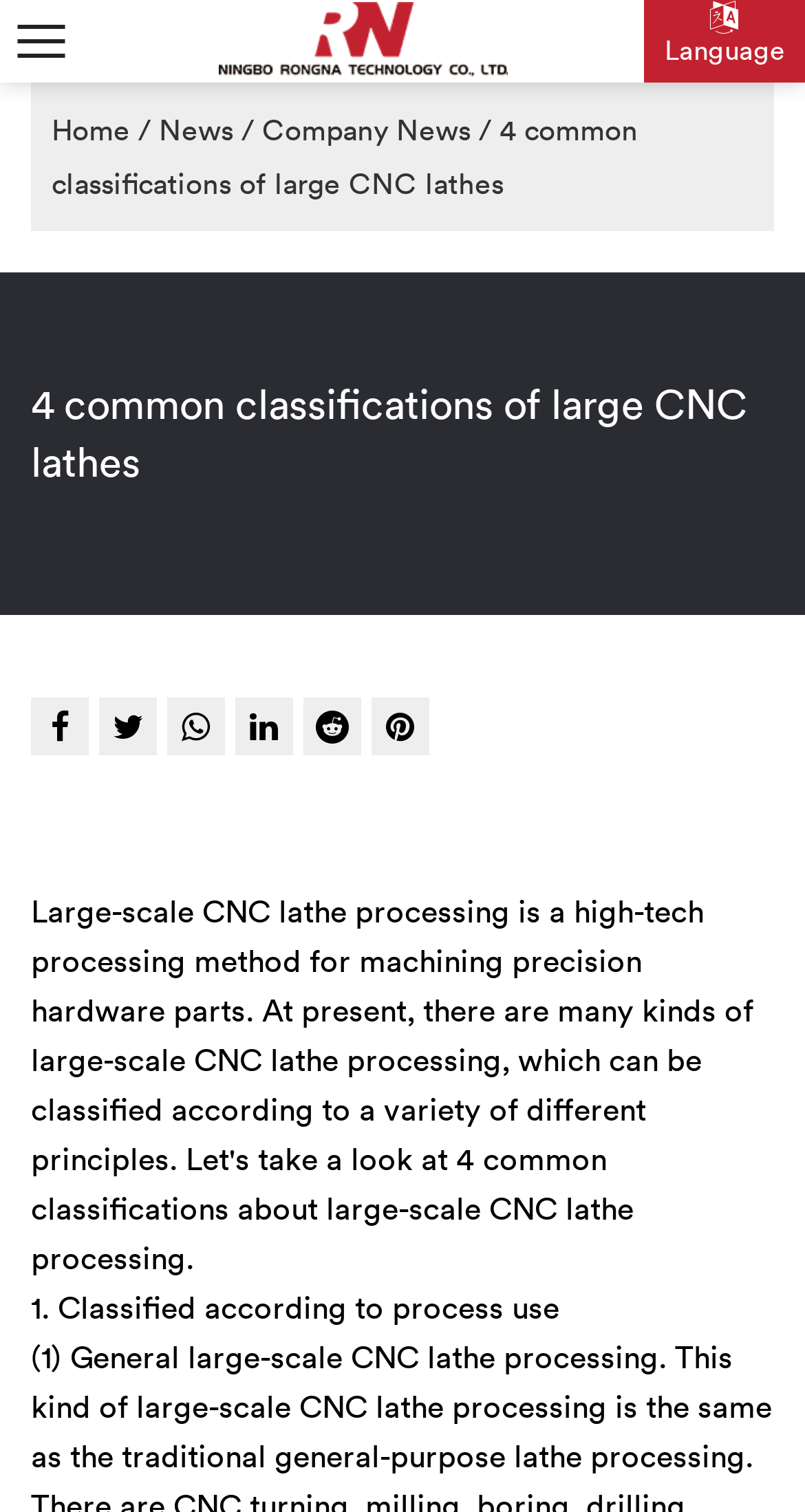Can you look at the image and give a comprehensive answer to the question:
How many classifications of large CNC lathes are discussed on this webpage?

The heading element at [0.038, 0.248, 0.962, 0.325] reads '4 common classifications of large CNC lathes', which suggests that this webpage discusses four classifications of large CNC lathes.